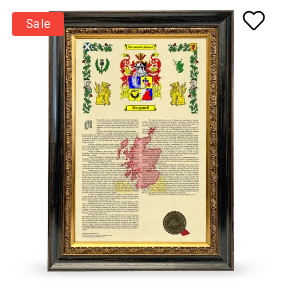What is the purpose of the 'Sale' tag?
Your answer should be a single word or phrase derived from the screenshot.

Indicating a promotional price